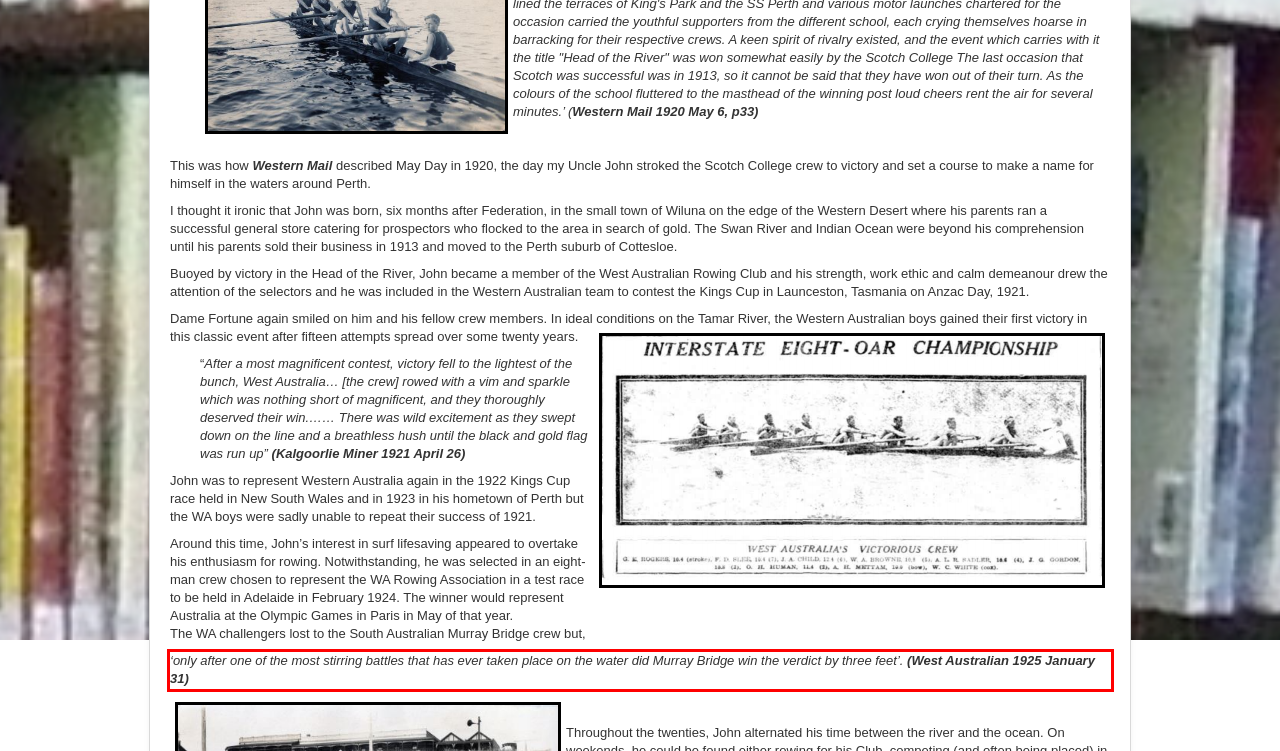Given a screenshot of a webpage containing a red rectangle bounding box, extract and provide the text content found within the red bounding box.

‘only after one of the most stirring battles that has ever taken place on the water did Murray Bridge win the verdict by three feet’. (West Australian 1925 January 31)